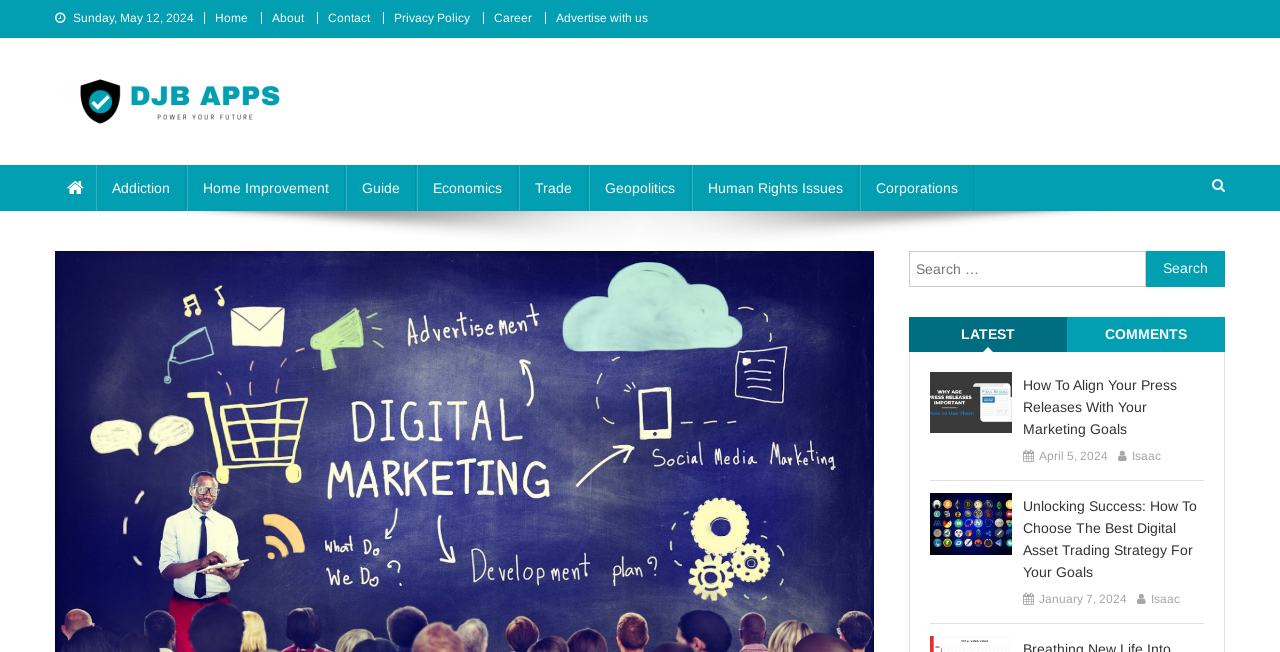What is the purpose of the search bar?
Based on the image, respond with a single word or phrase.

To search for content